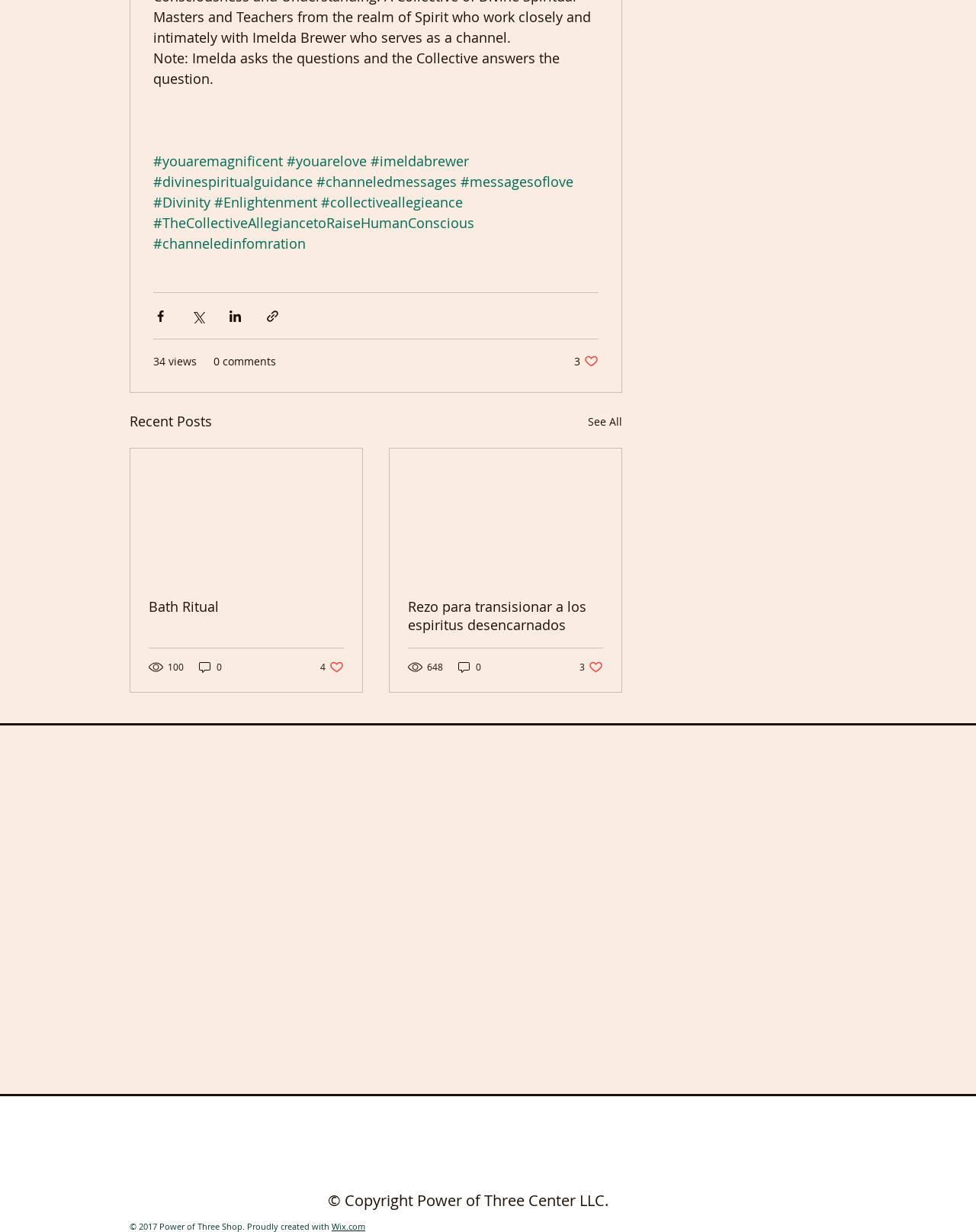Please locate the bounding box coordinates of the element's region that needs to be clicked to follow the instruction: "Click the 'Wix.com' link". The bounding box coordinates should be provided as four float numbers between 0 and 1, i.e., [left, top, right, bottom].

[0.34, 0.991, 0.374, 1.0]